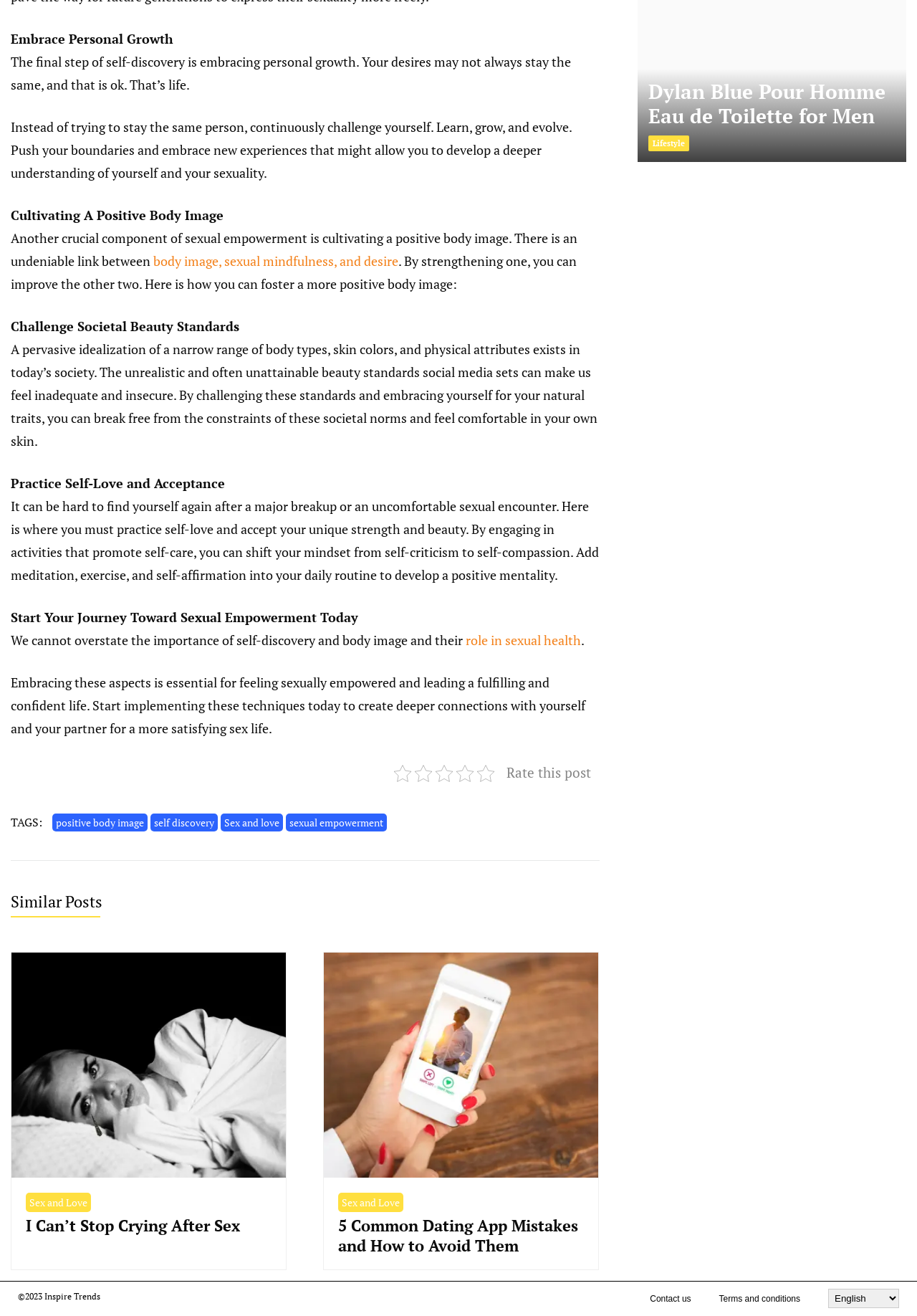Determine the bounding box for the UI element described here: "Terms and conditions".

[0.784, 0.983, 0.873, 0.991]